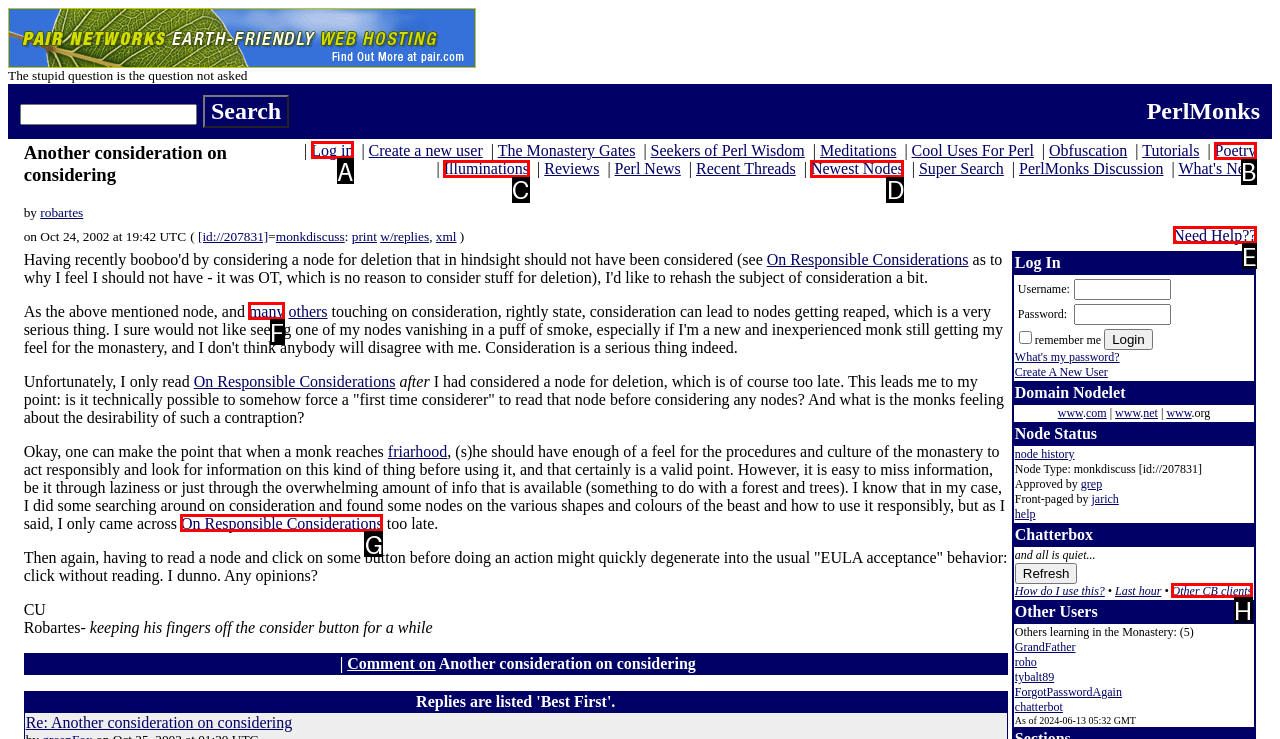Out of the given choices, which letter corresponds to the UI element required to Search for something? Answer with the letter.

None